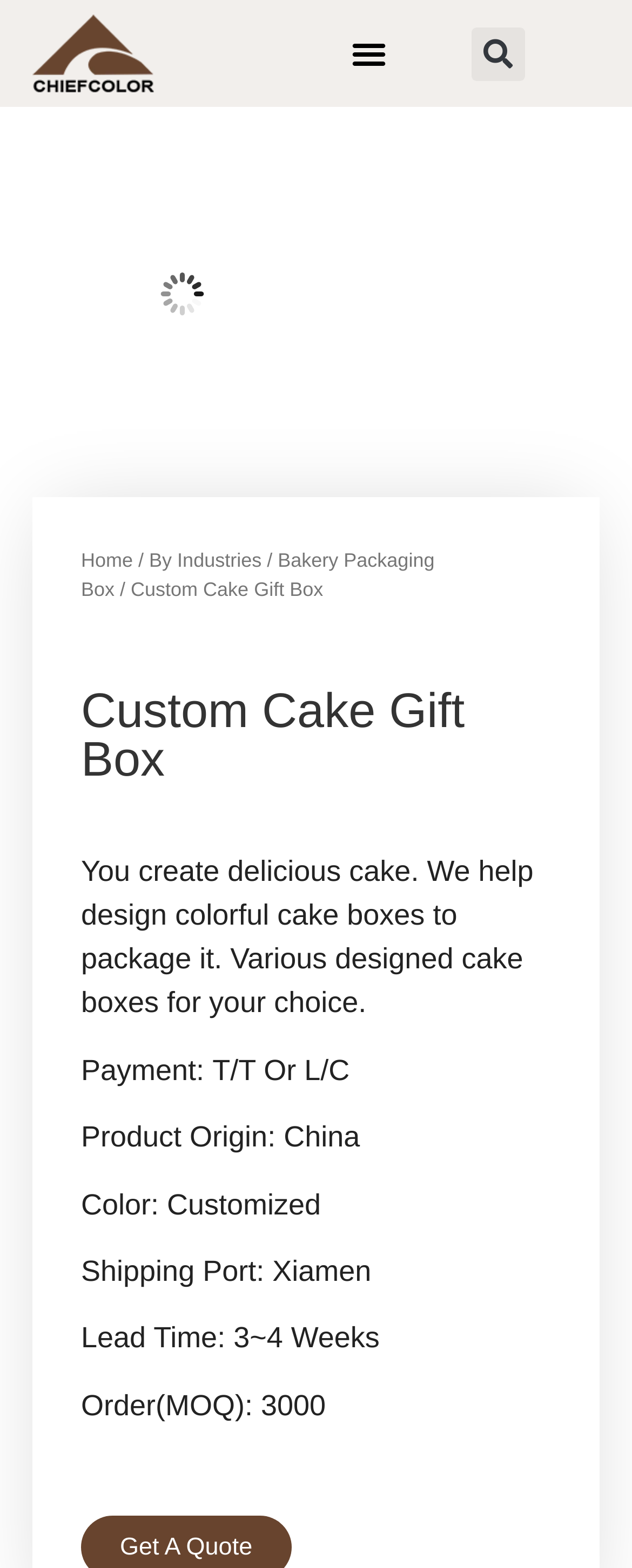Provide a comprehensive description of the webpage.

This webpage is about a custom cake gift box product offered by Xiamen Chief Color Co., Ltd. At the top left, there is a link to the homepage, followed by a breadcrumb navigation menu that shows the current page's location within the website's hierarchy. Below the navigation menu, the page's title "Custom Cake Gift Box" is prominently displayed.

On the top right, there is a menu toggle button and a search bar with a search button. The search bar spans about two-thirds of the width of the page.

The main content of the page is divided into sections. The first section describes the product, stating that the company helps design colorful cake boxes to package delicious cakes. Below this, there are several sections that provide product details, including payment terms, product origin, color, shipping port, lead time, and minimum order quantity. Each section has a label followed by the corresponding information.

The layout of the page is organized, with each section clearly separated from the others. The text is concise and easy to read, making it simple to navigate and find the desired information about the custom cake gift box product.